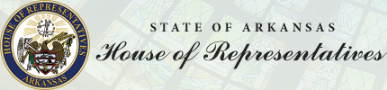Describe thoroughly the contents of the image.

The image showcases the official emblem of the Arkansas House of Representatives, prominently featuring the text "STATE OF ARKANSAS" at the top and "House of Representatives" in an elegant script font below. Surrounding the text is a decorative circular seal, which likely includes symbolic elements representative of the state and its governance. The background appears to have a soft light, enhancing the formal and authoritative nature of the image, while the design elements suggest an environment tied to civic duty and legislative work. This image represents the legislative body responsible for enacting laws and represents the people of Arkansas.